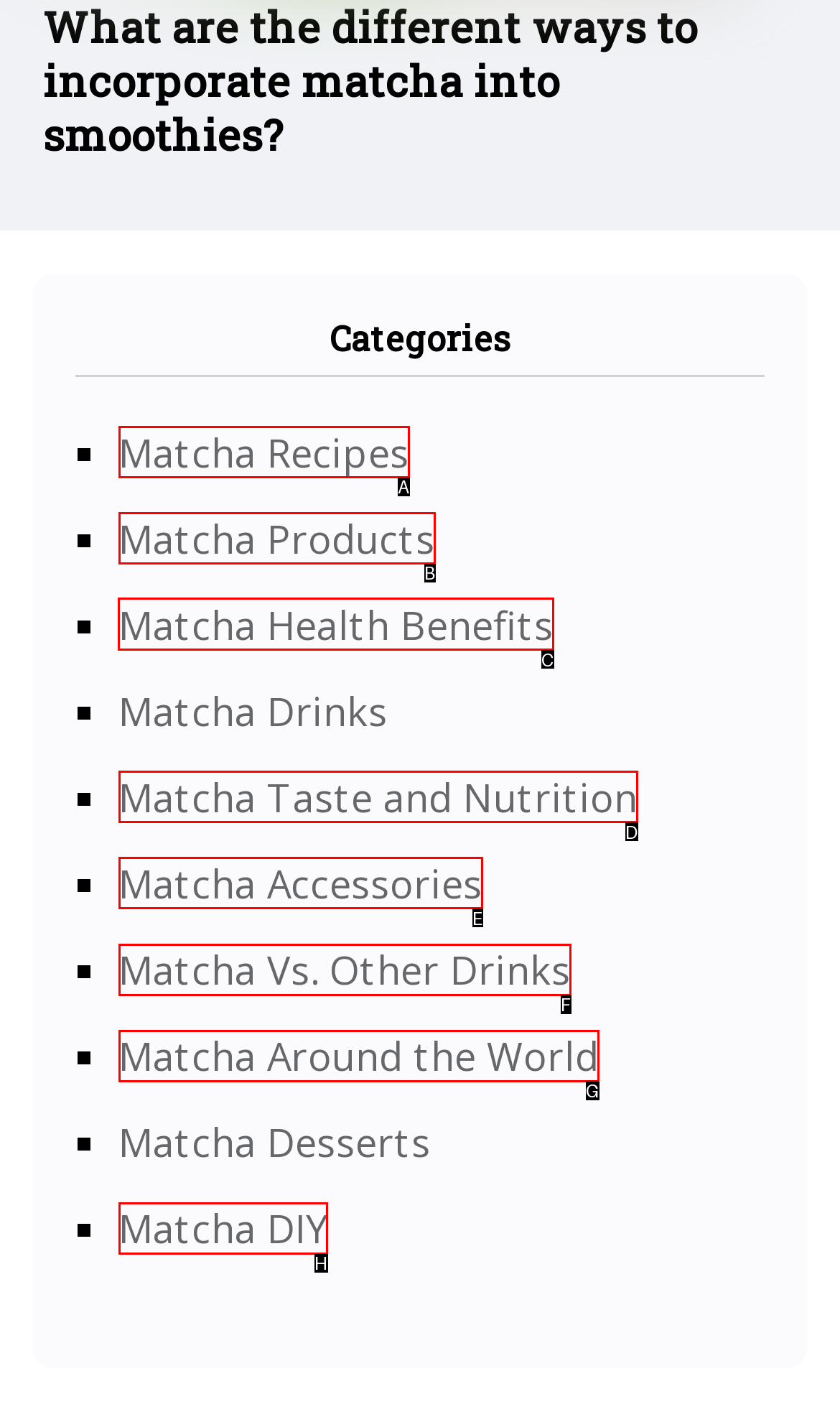Indicate the HTML element that should be clicked to perform the task: Explore Matcha Health Benefits Reply with the letter corresponding to the chosen option.

C